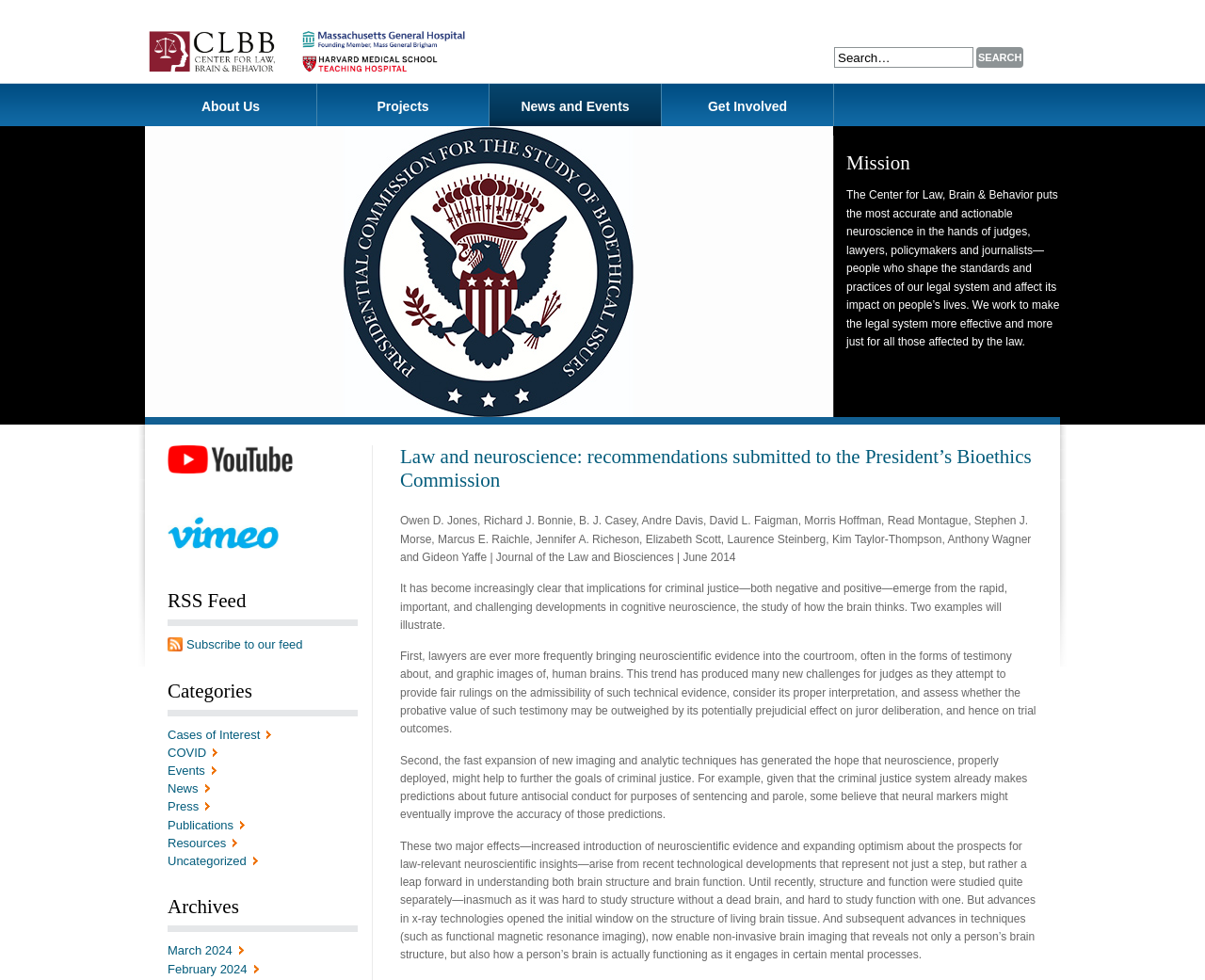Provide a thorough summary of the webpage.

This webpage is about the Center for Law, Brain & Behavior, which aims to make the legal system more effective and just for all those affected by the law. At the top left corner, there is an image of the MGH CLBB Logo. On the top right side, there is a search bar with a "SEARCH" button. Below the search bar, there are four links: "About Us", "Projects", "News and Events", and "Get Involved".

The main content of the webpage is divided into two sections. The left section has a heading "Mission" and a paragraph describing the center's goal. Below the mission statement, there is a heading "Law and neuroscience: recommendations submitted to the President’s Bioethics Commission" with a link to the same title. This section also includes several paragraphs discussing the implications of cognitive neuroscience on criminal justice, including the introduction of neuroscientific evidence in courtrooms and the potential of neuroscience to improve the accuracy of predictions in the criminal justice system.

On the right side of the webpage, there are several sections. The top section has a heading "RSS Feed" with a link to subscribe to the feed. Below that, there is a section with a heading "Categories" that lists several categories, including "Cases of Interest", "COVID", "Events", "News", "Press", "Publications", "Resources", and "Uncategorized". Each category has a link to its respective page. The last section has a heading "Archives" with links to archives from March 2024 and February 2024.

There are also two figures on the right side of the webpage, each with a link. The figures appear to be images or icons, but their exact content is not specified.